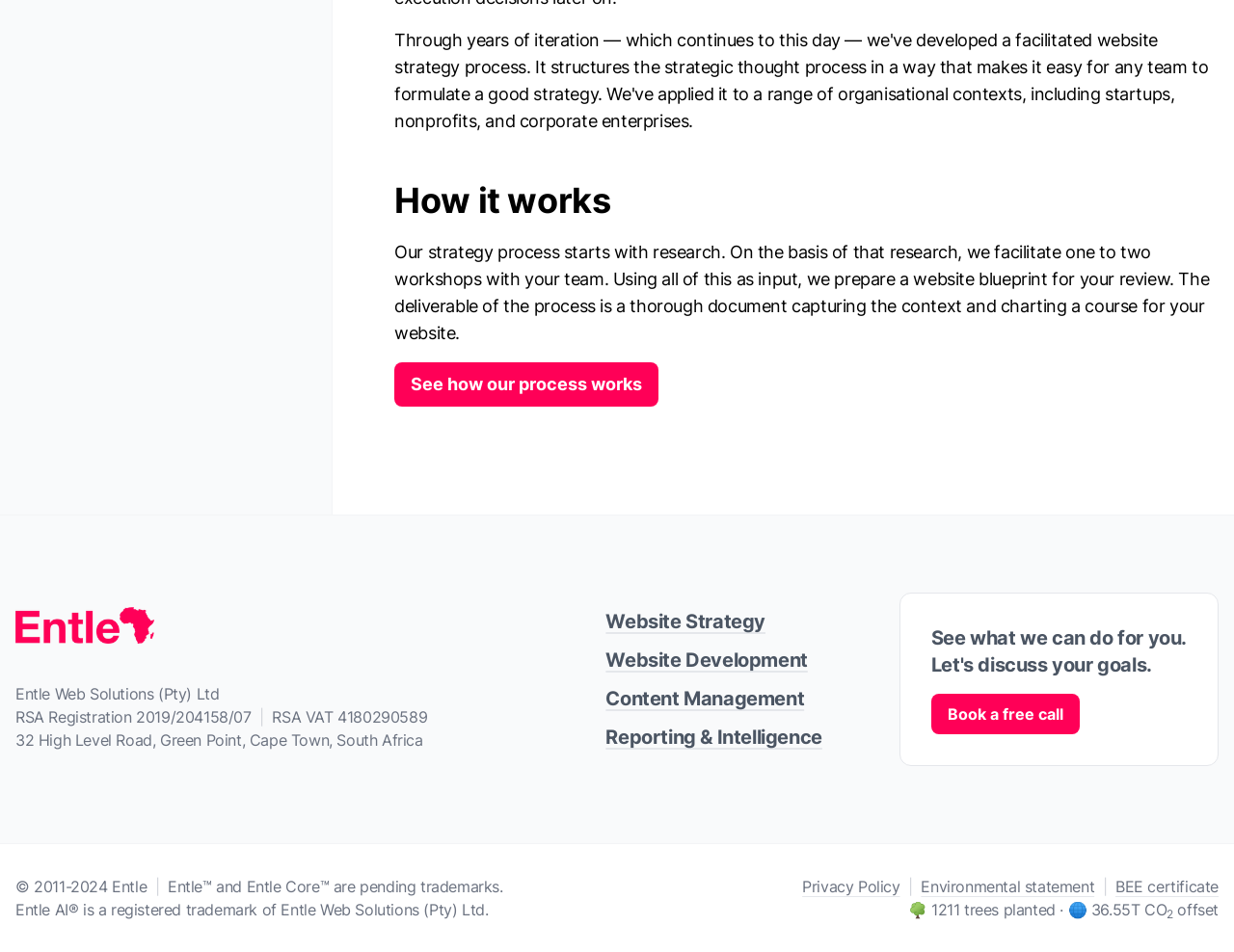Please specify the bounding box coordinates of the clickable section necessary to execute the following command: "Click on 'Book a free call'".

[0.755, 0.729, 0.875, 0.772]